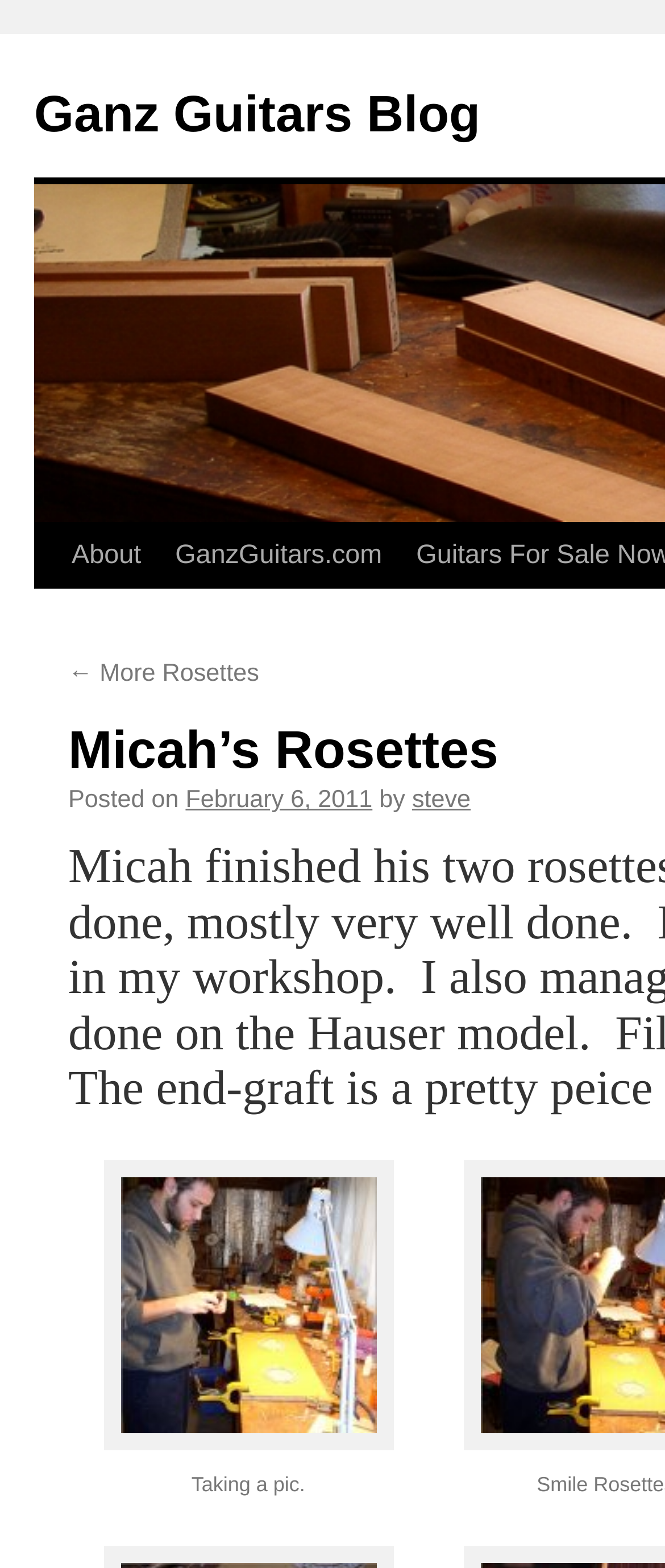Locate the bounding box coordinates of the clickable element to fulfill the following instruction: "skip to content". Provide the coordinates as four float numbers between 0 and 1 in the format [left, top, right, bottom].

[0.049, 0.333, 0.1, 0.457]